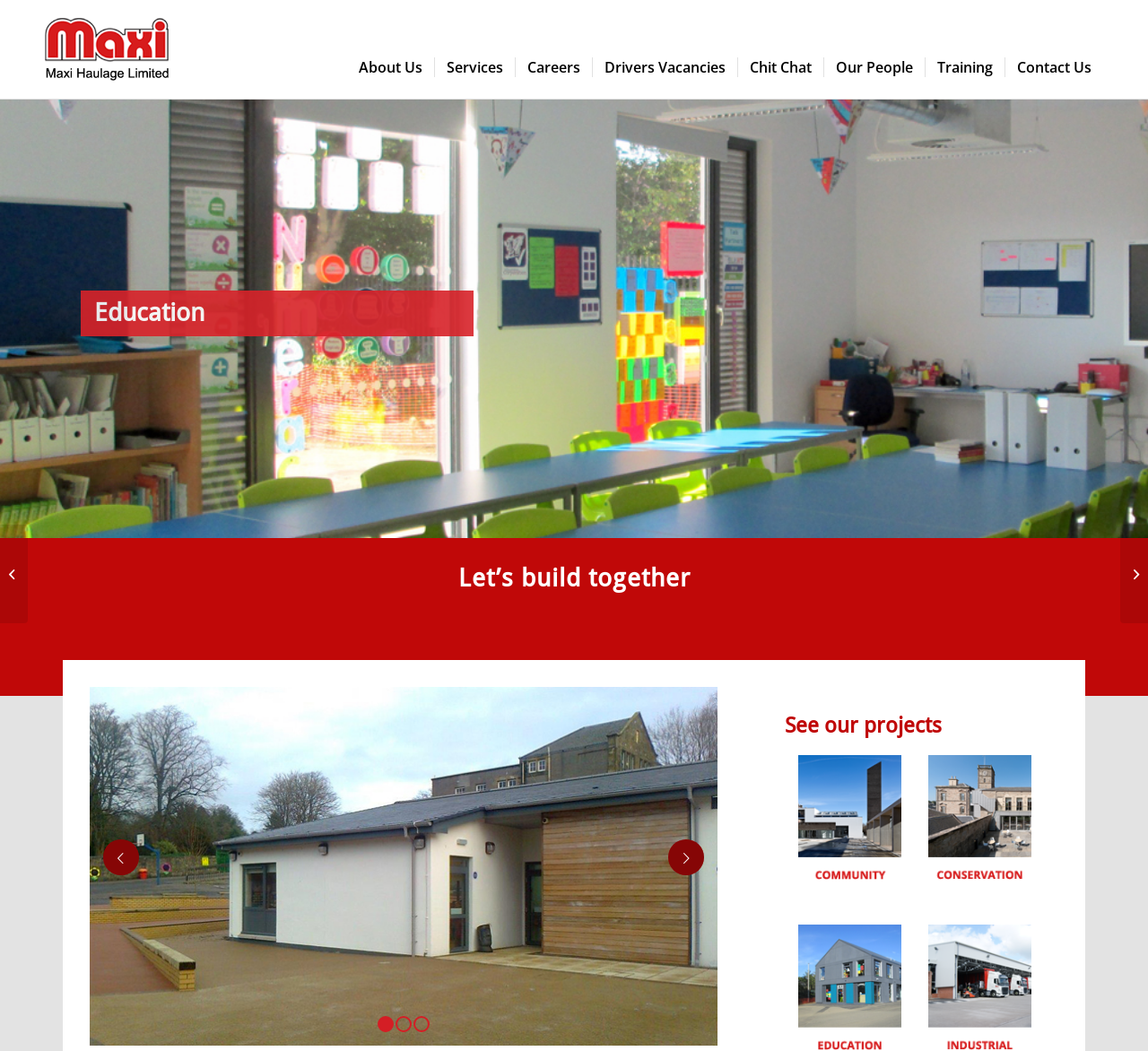What is the company name associated with the school?
Based on the image, answer the question with a single word or brief phrase.

MAXI Haulage